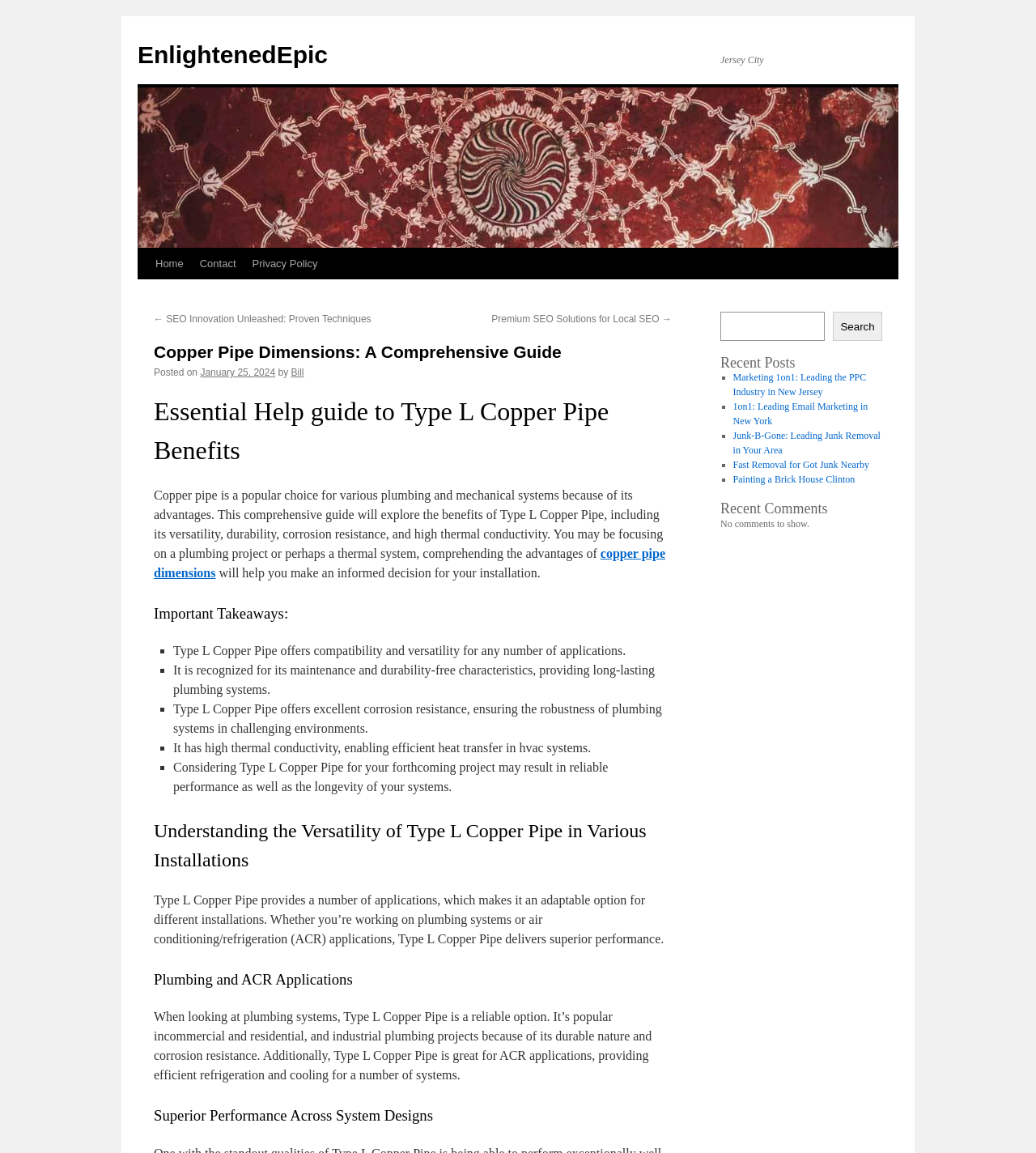What is the primary heading on this webpage?

Copper Pipe Dimensions: A Comprehensive Guide